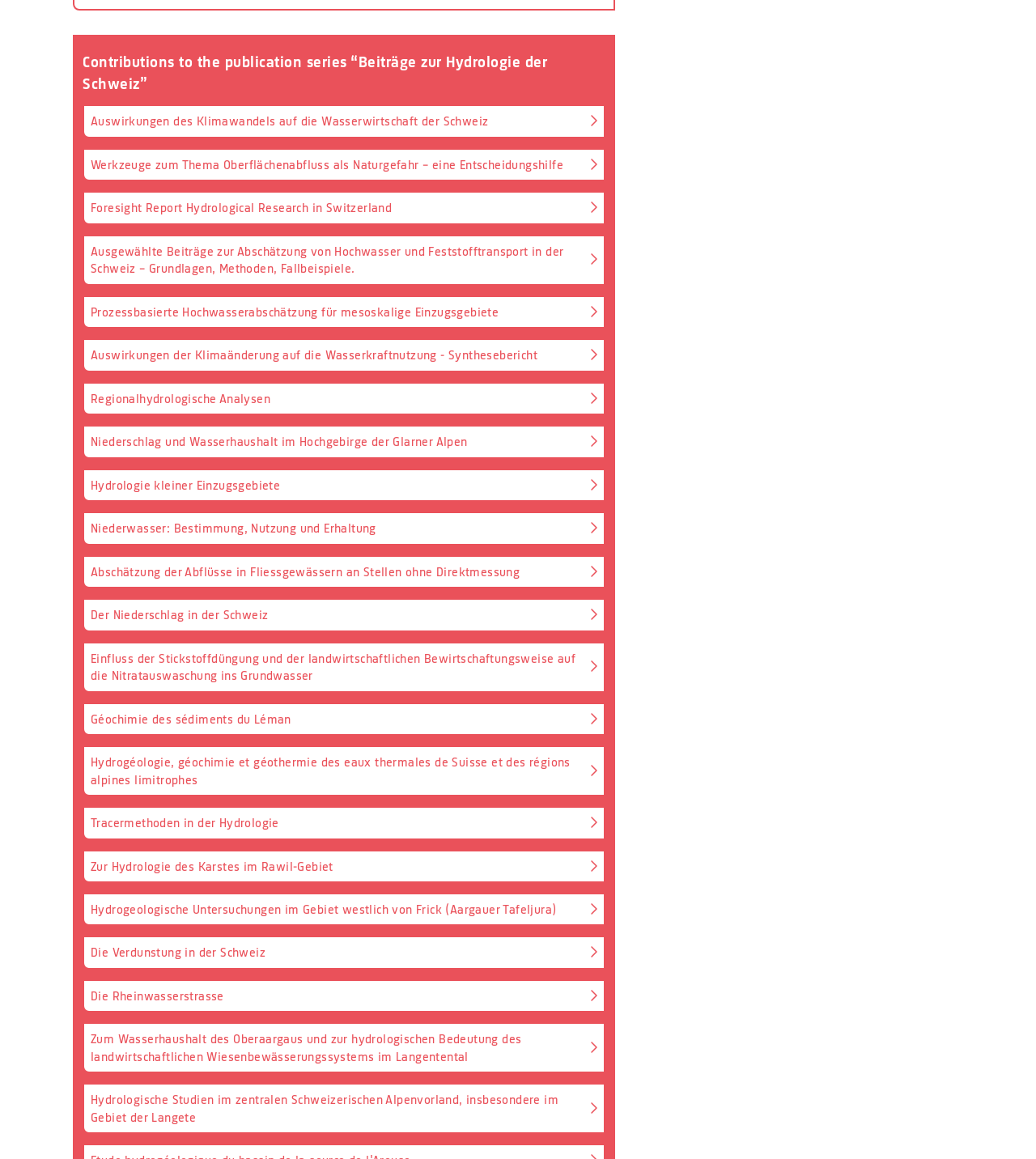Use a single word or phrase to answer the following:
What is the main topic of this webpage?

Hydrology